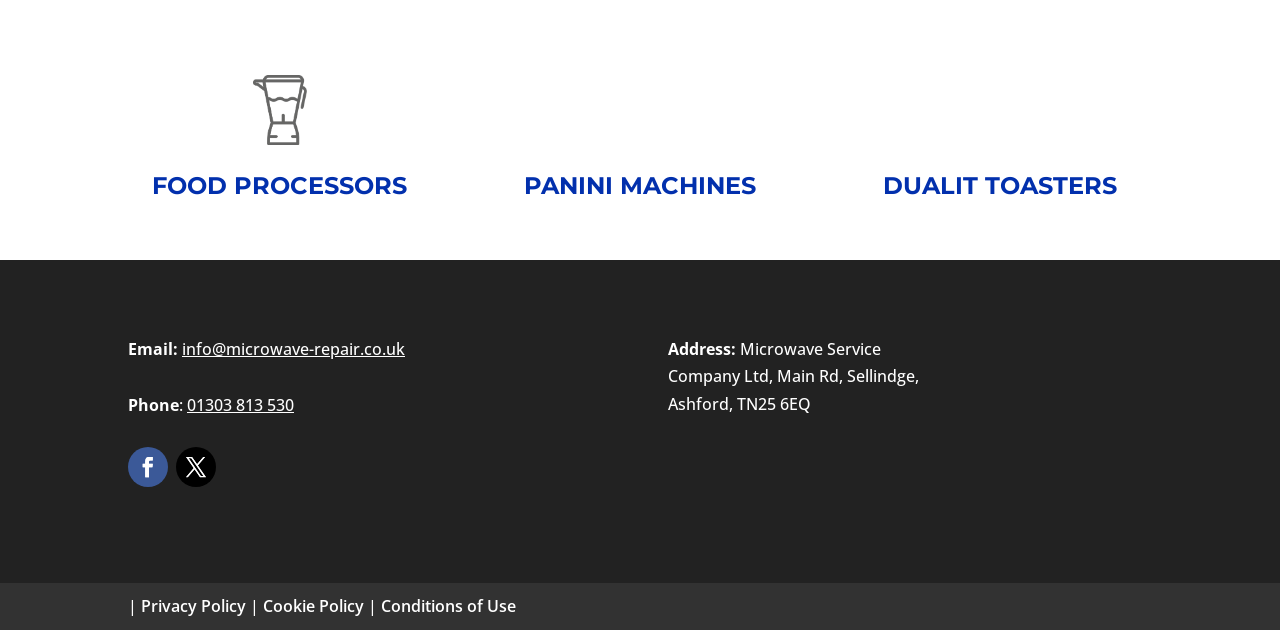Based on the image, please respond to the question with as much detail as possible:
How many social media links are there?

I counted the number of social media links by looking at the icons and links at the bottom of the page, and I found two links with icons.